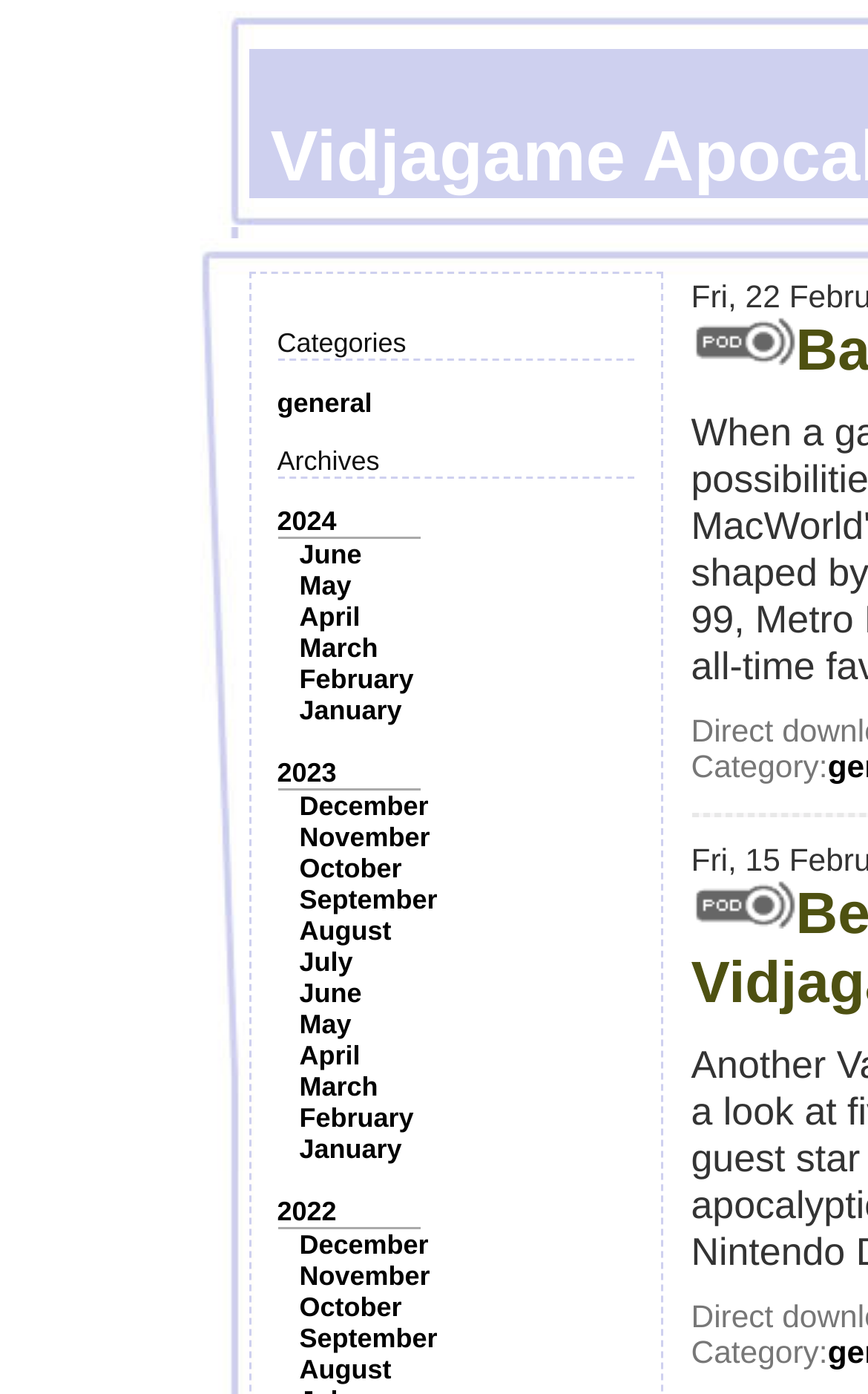What is the category section title?
We need a detailed and exhaustive answer to the question. Please elaborate.

The category section title is 'Categories' which is a static text element located at the top left of the webpage with a bounding box coordinate of [0.319, 0.235, 0.468, 0.257].